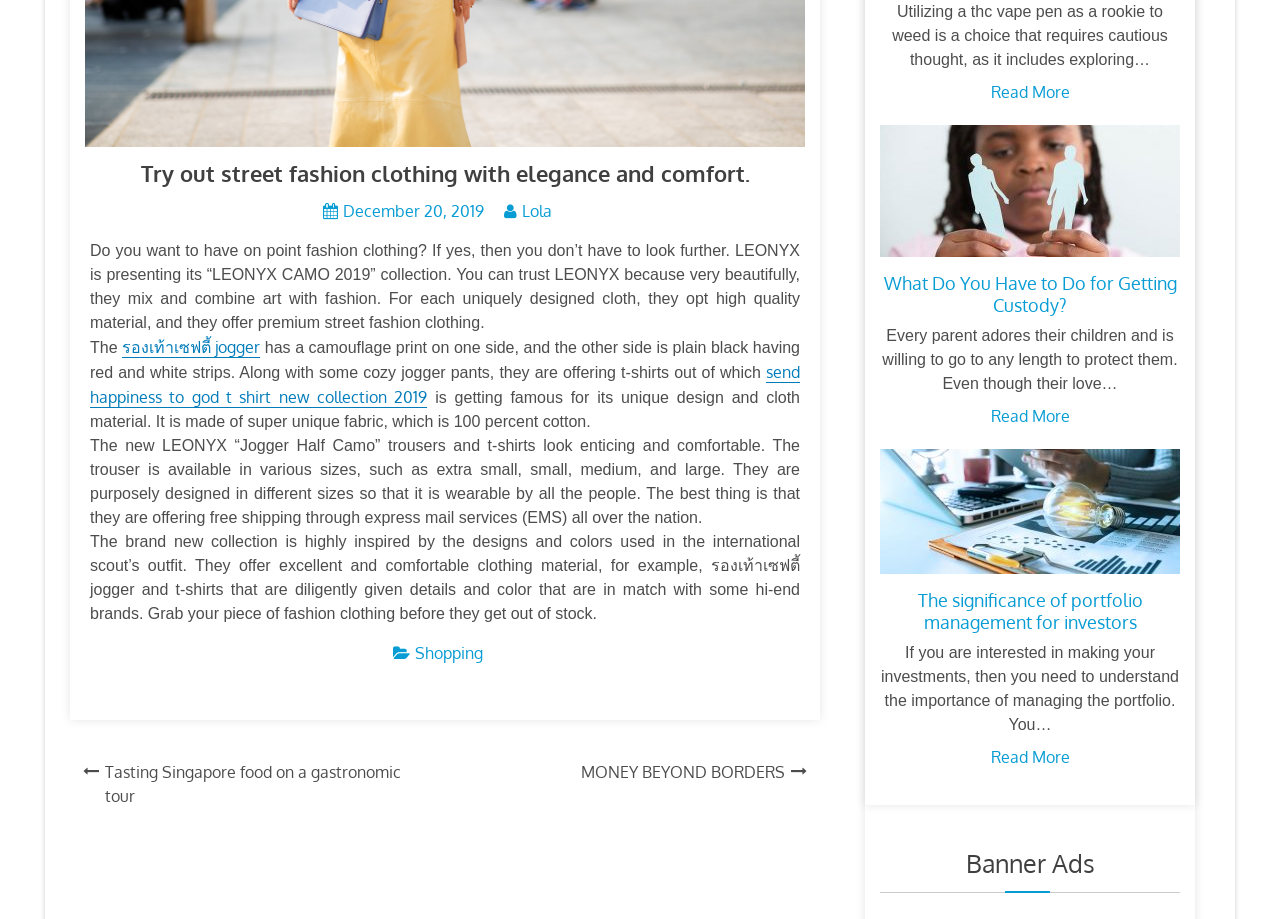Using the format (top-left x, top-left y, bottom-right x, bottom-right y), provide the bounding box coordinates for the described UI element. All values should be floating point numbers between 0 and 1: MONEY BEYOND BORDERS

[0.352, 0.821, 0.637, 0.858]